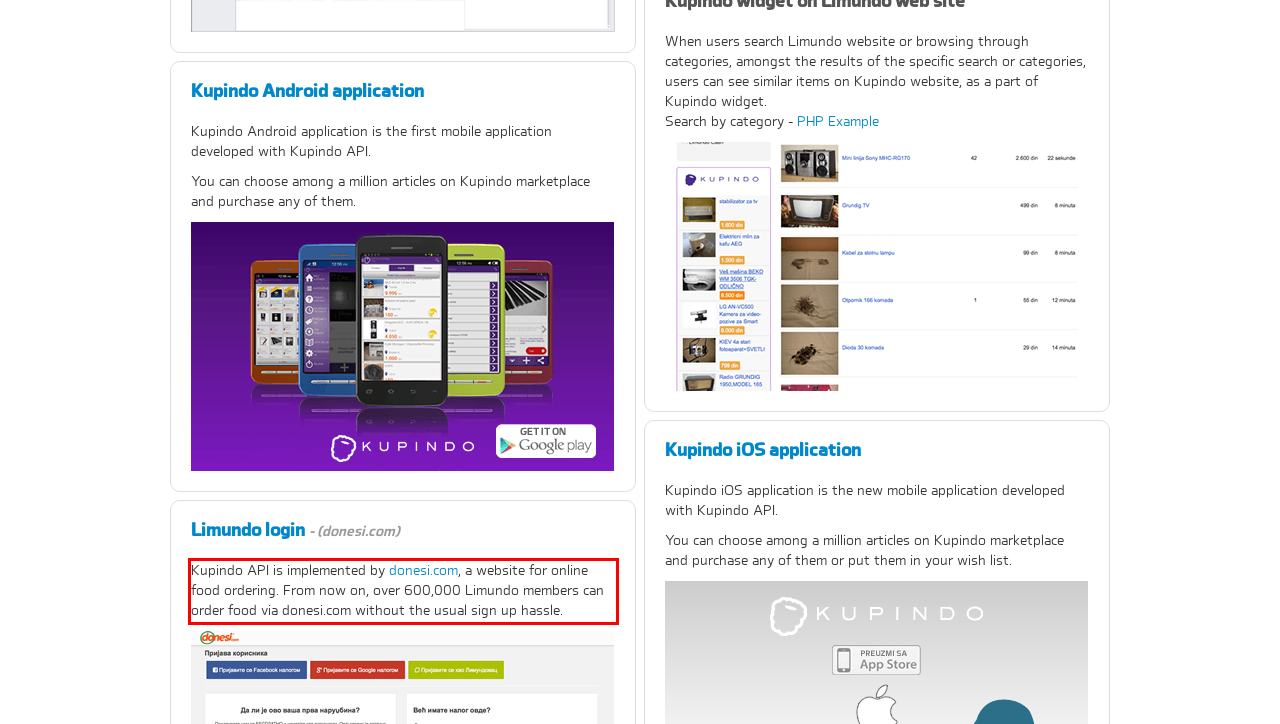Examine the webpage screenshot and use OCR to recognize and output the text within the red bounding box.

Kupindo API is implemented by donesi.com, a website for online food ordering. From now on, over 600,000 Limundo members can order food via donesi.com without the usual sign up hassle.